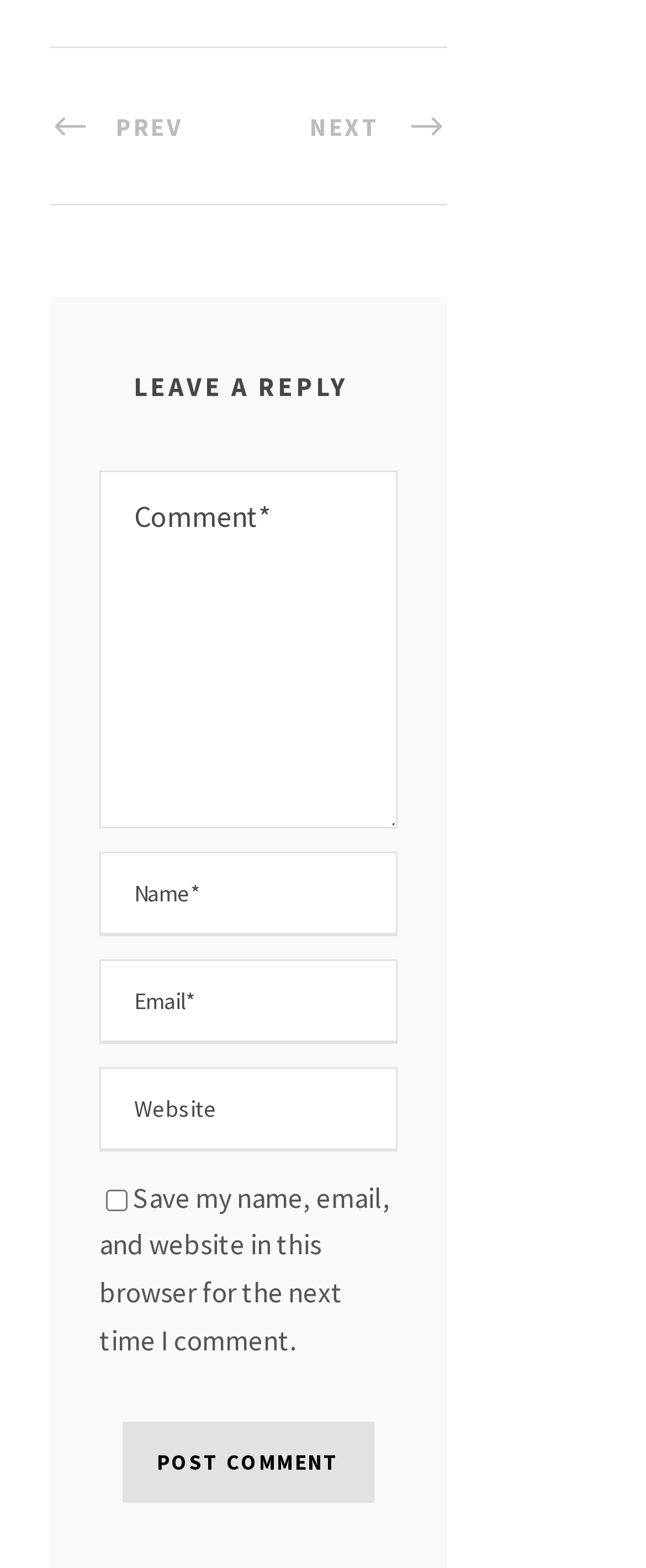Find the bounding box coordinates of the element to click in order to complete the given instruction: "Click the previous page link."

[0.077, 0.068, 0.282, 0.091]